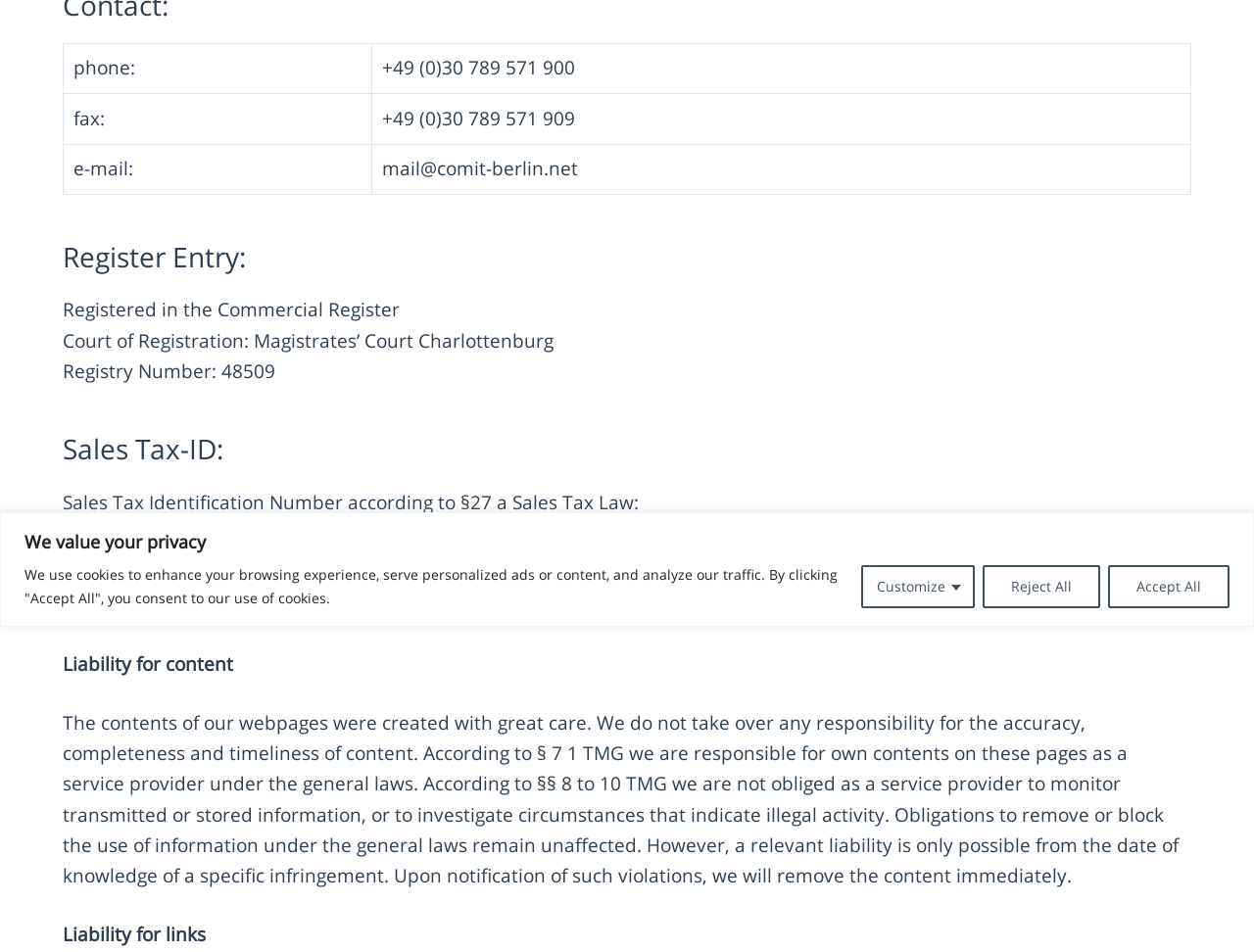Identify the bounding box coordinates for the UI element described by the following text: "Customize". Provide the coordinates as four float numbers between 0 and 1, in the format [left, top, right, bottom].

[0.687, 0.593, 0.777, 0.638]